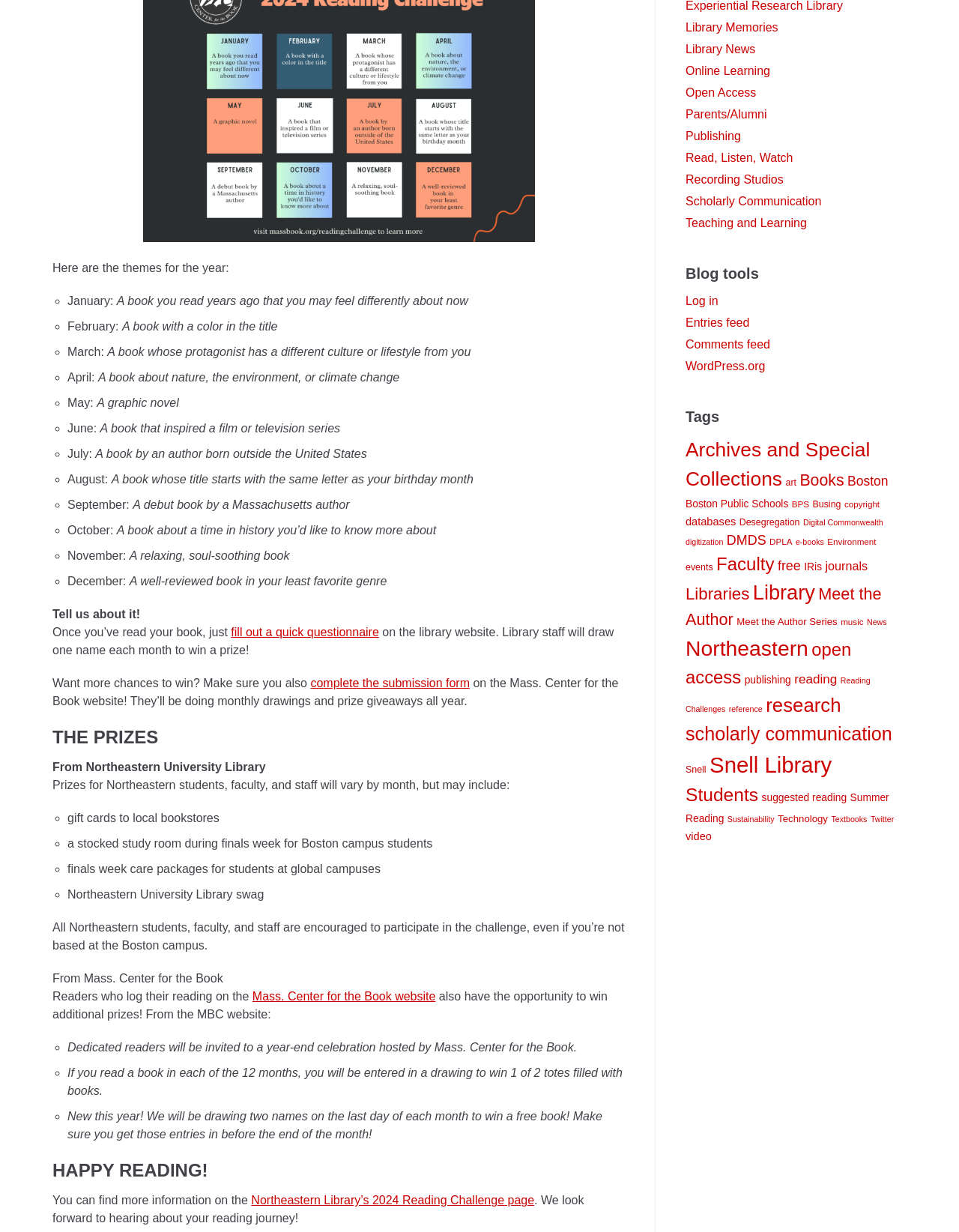Using the element description: "Teaching and Learning", determine the bounding box coordinates. The coordinates should be in the format [left, top, right, bottom], with values between 0 and 1.

[0.715, 0.176, 0.841, 0.186]